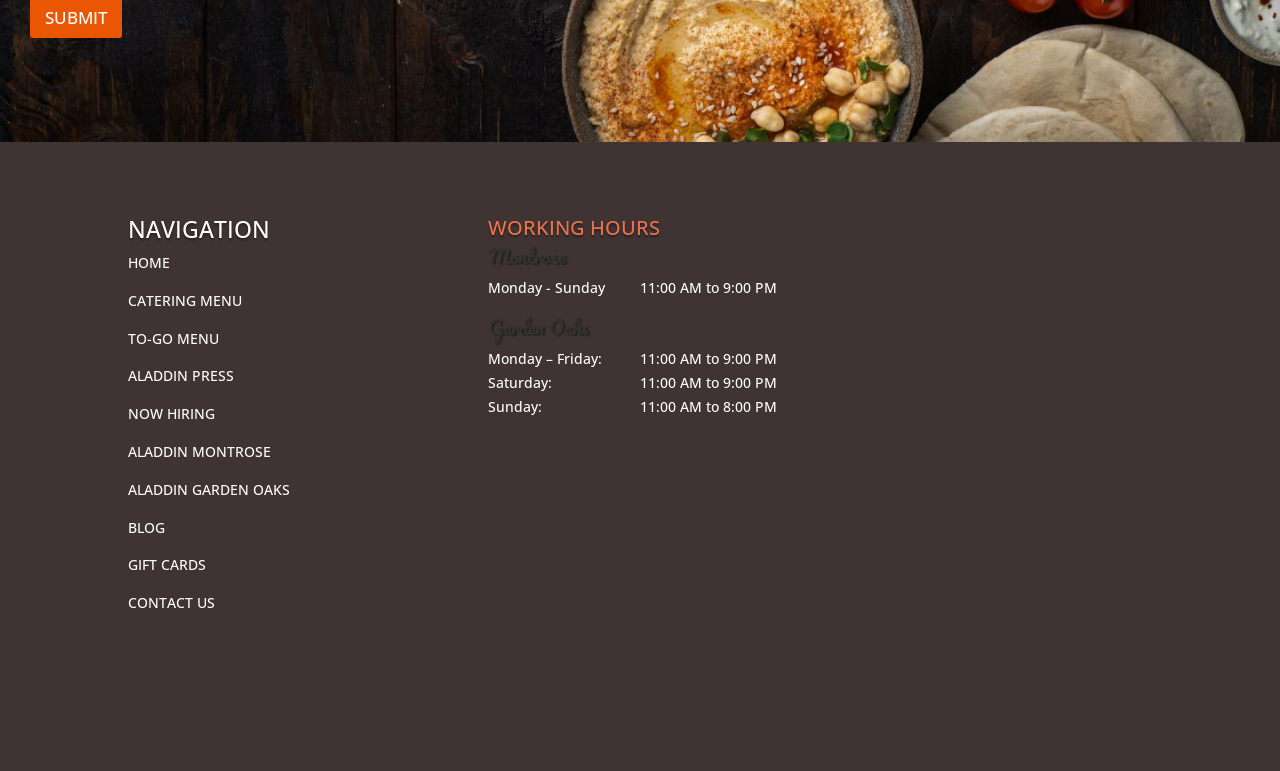Locate the coordinates of the bounding box for the clickable region that fulfills this instruction: "Visit the FACEBOOK page".

[0.381, 0.618, 0.4, 0.649]